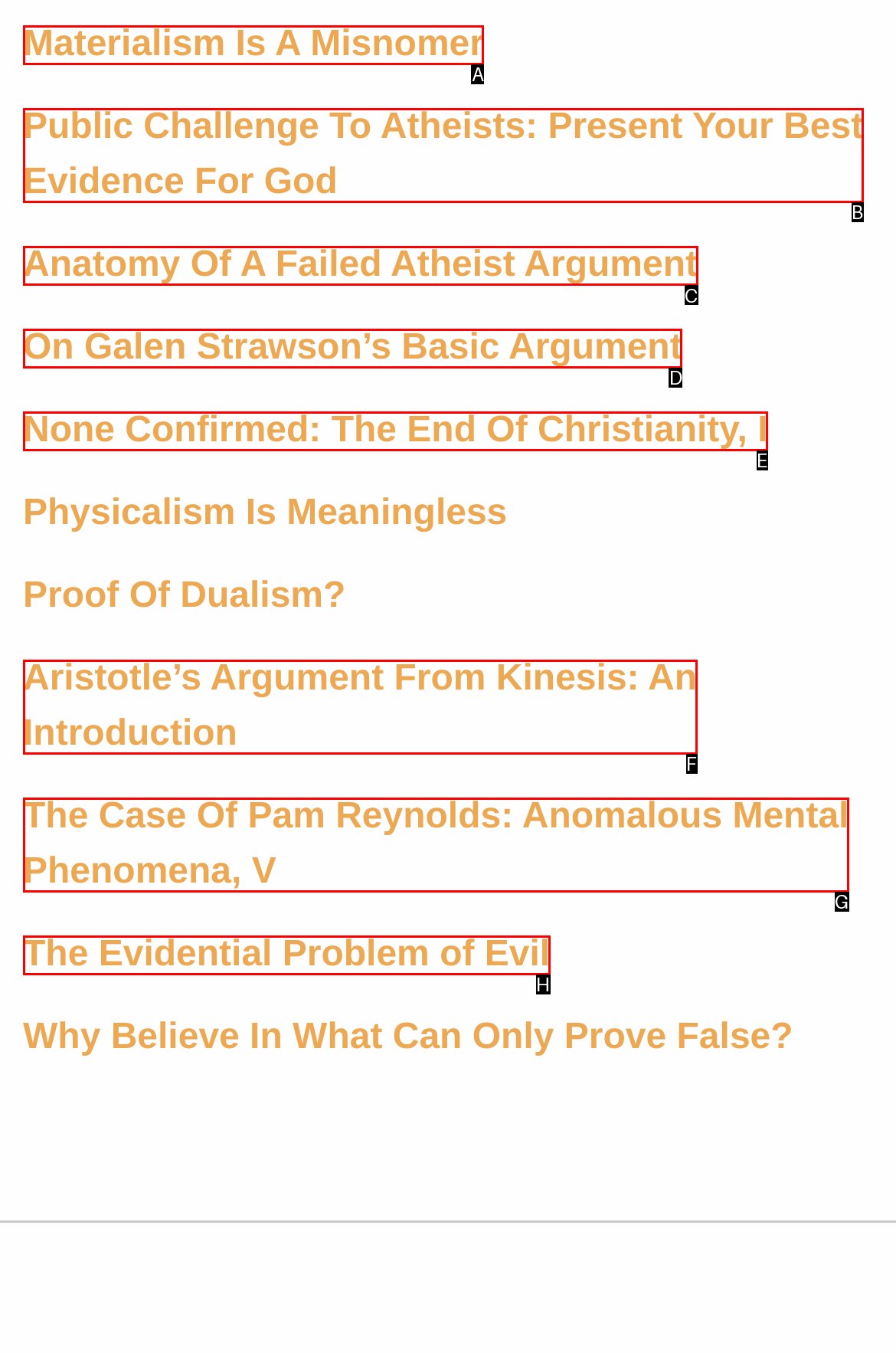Tell me the letter of the correct UI element to click for this instruction: Explore the topic 'Anatomy Of A Failed Atheist Argument'. Answer with the letter only.

C